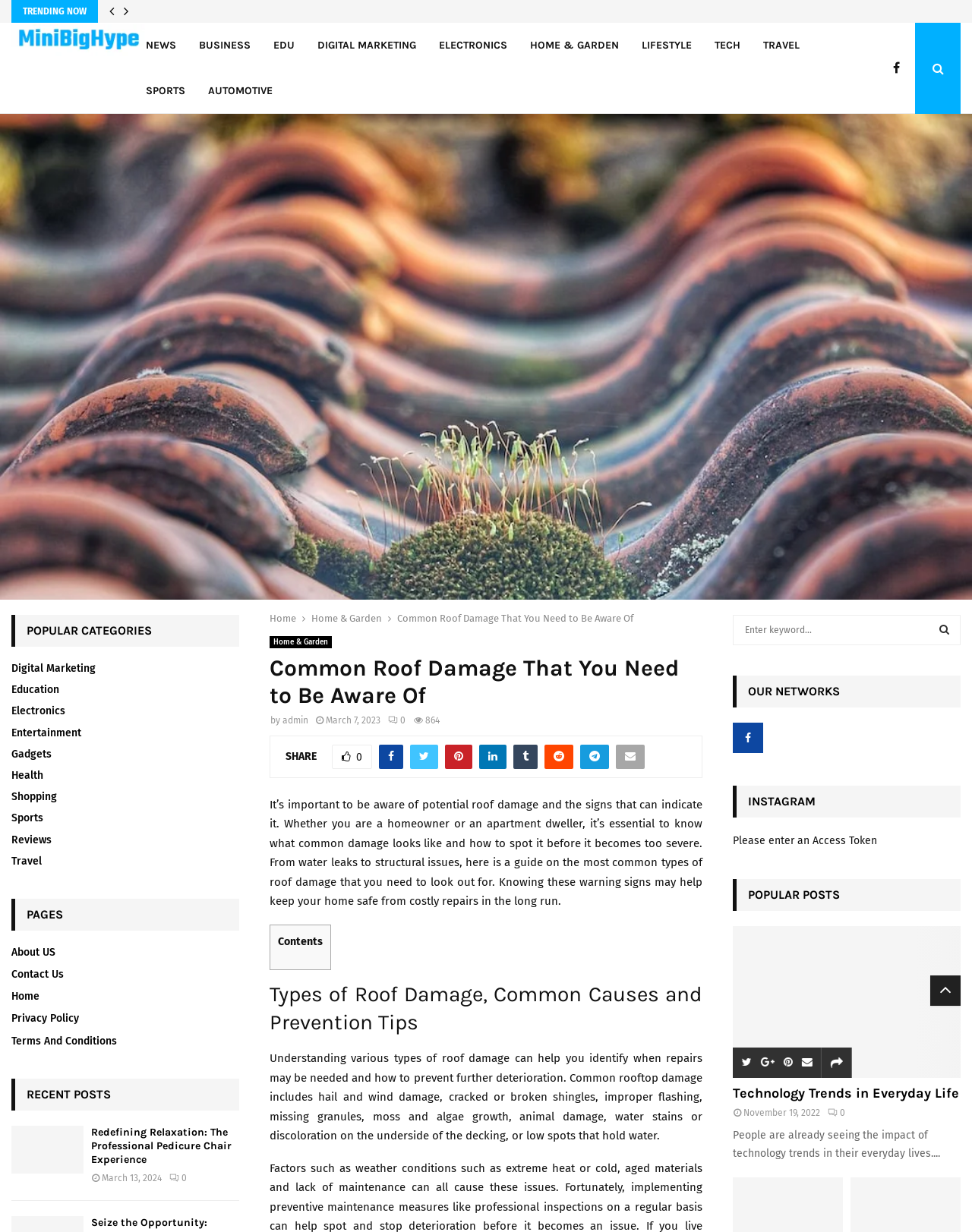What is the category of the current article?
Please ensure your answer is as detailed and informative as possible.

I determined the category of the current article by looking at the breadcrumbs section, where it says 'Home > Home & Garden > Common Roof Damage That You Need to Be Aware Of'. This indicates that the current article belongs to the 'Home & Garden' category.